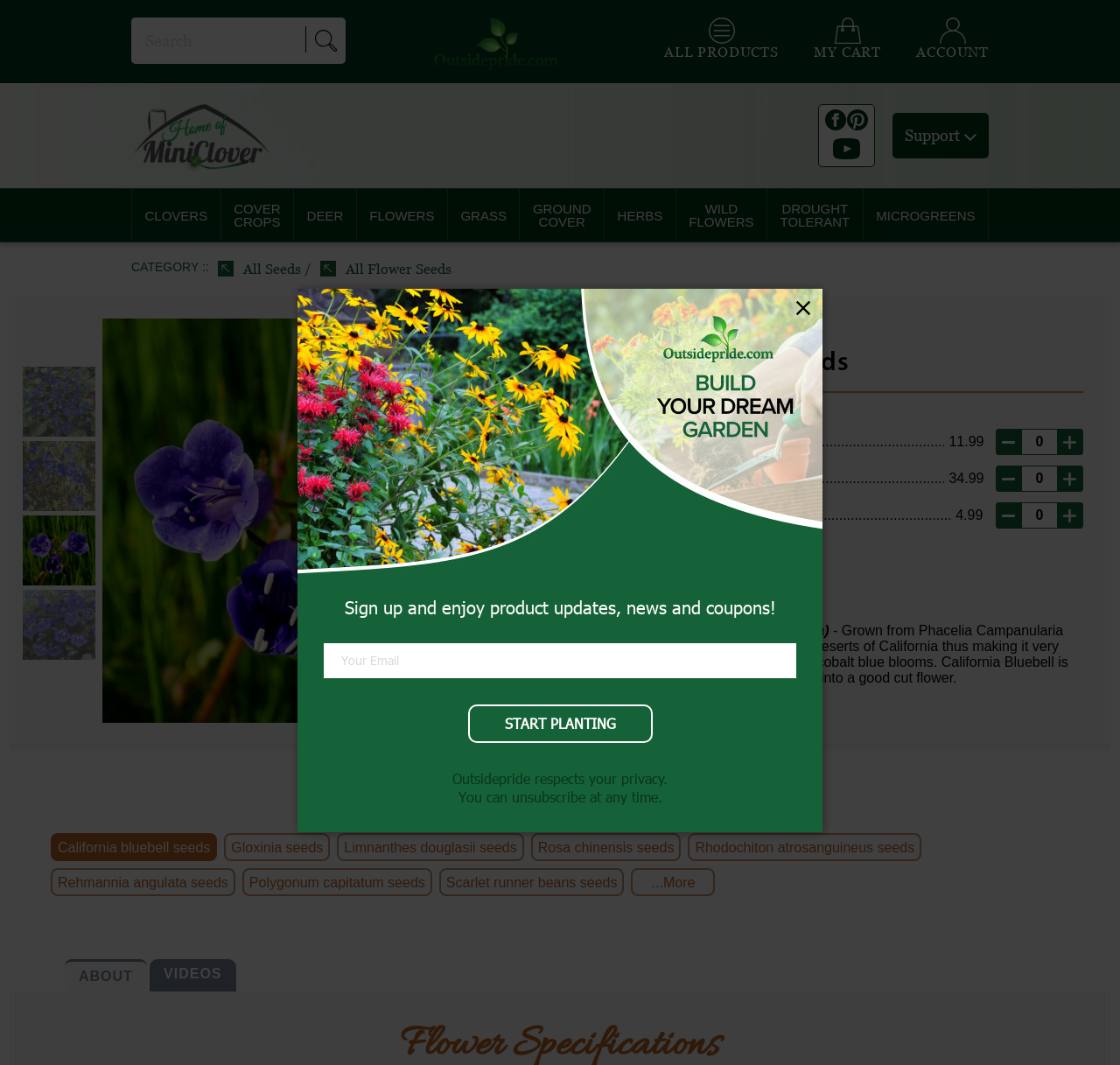Please find and report the bounding box coordinates of the element to click in order to perform the following action: "Click on the 'Logo' link". The coordinates should be expressed as four float numbers between 0 and 1, in the format [left, top, right, bottom].

None